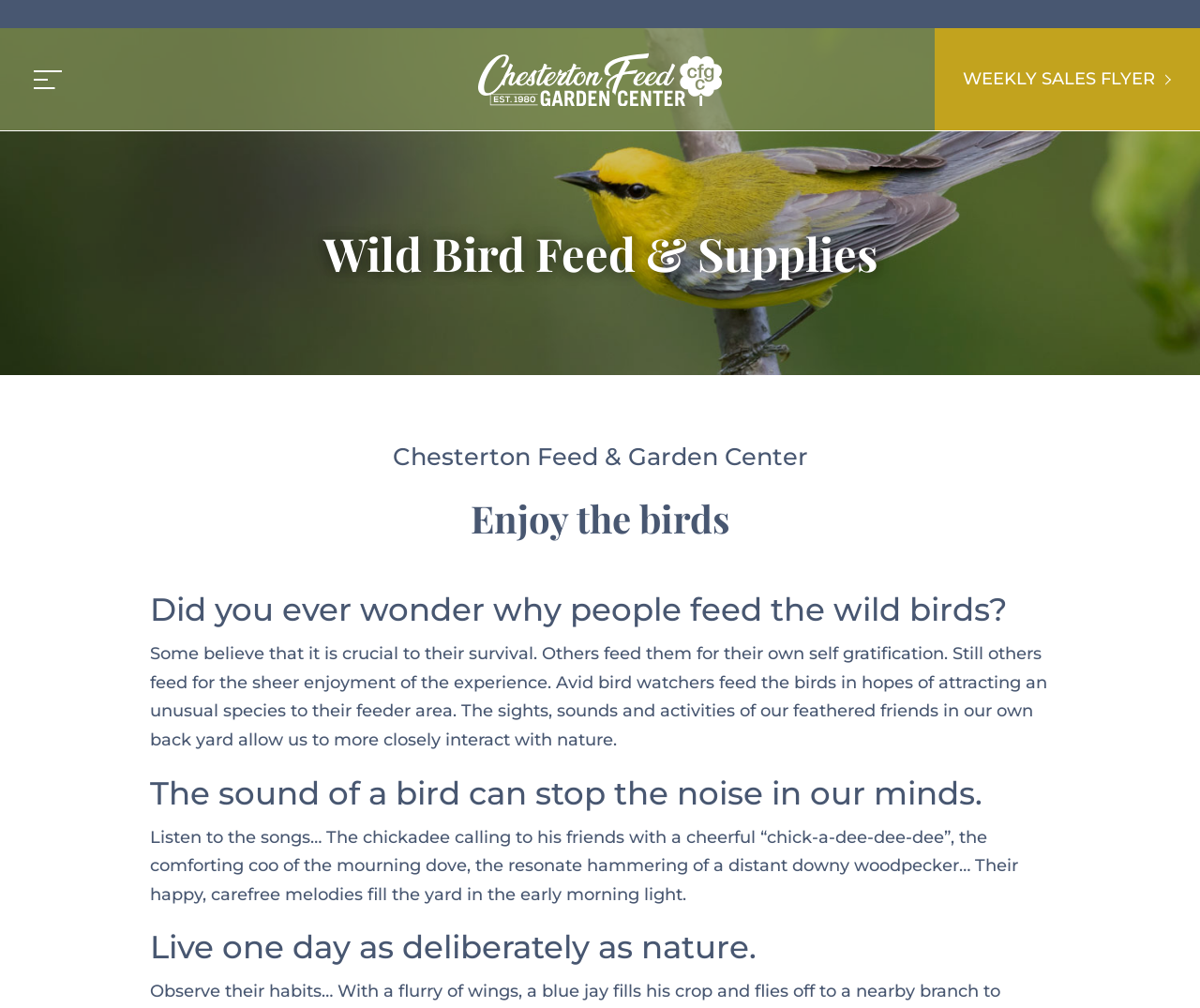Identify the bounding box of the UI element that matches this description: "alt="Dungeon Guild Journeyman"".

None